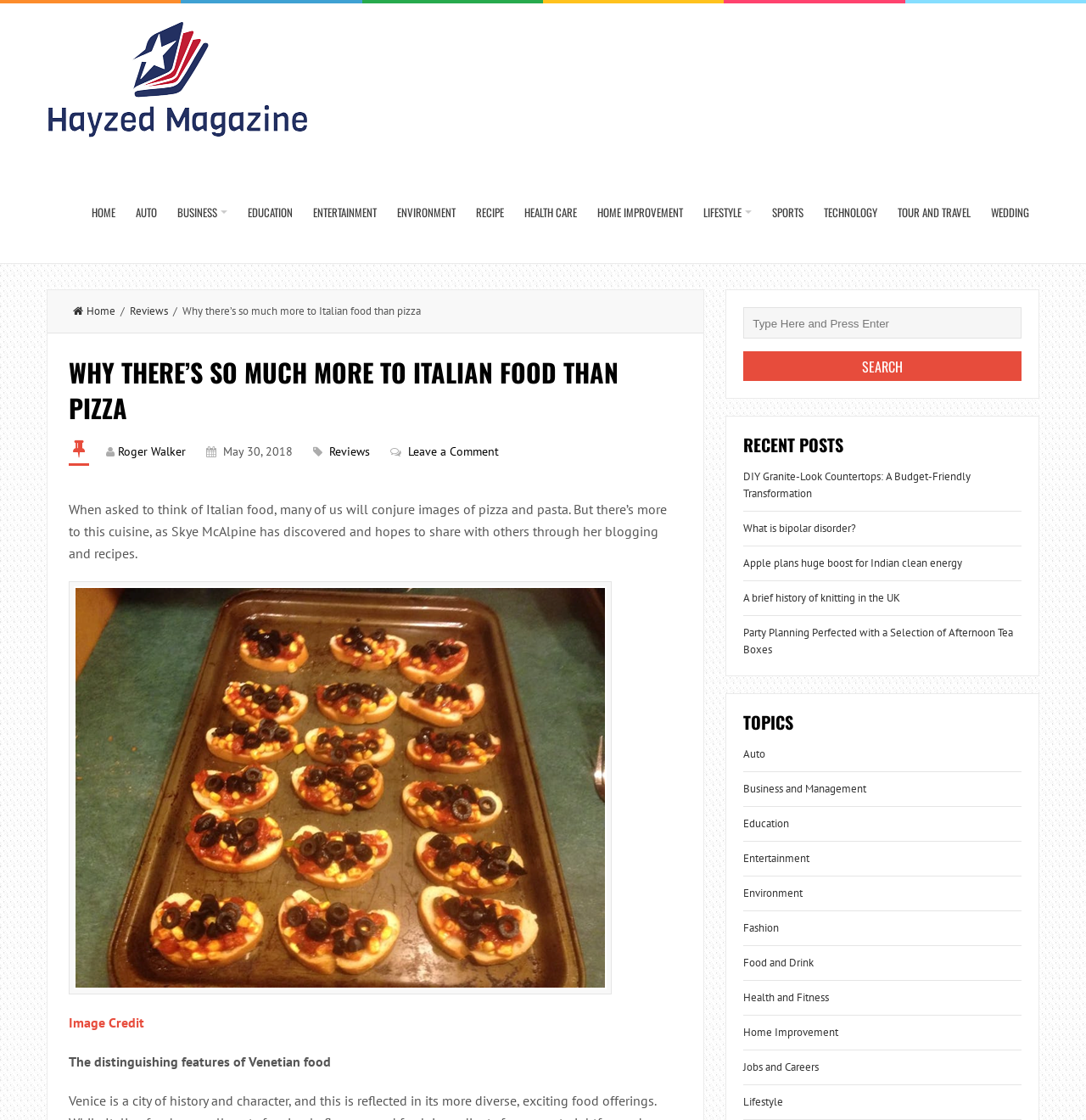What is the date of the article? From the image, respond with a single word or brief phrase.

May 30, 2018